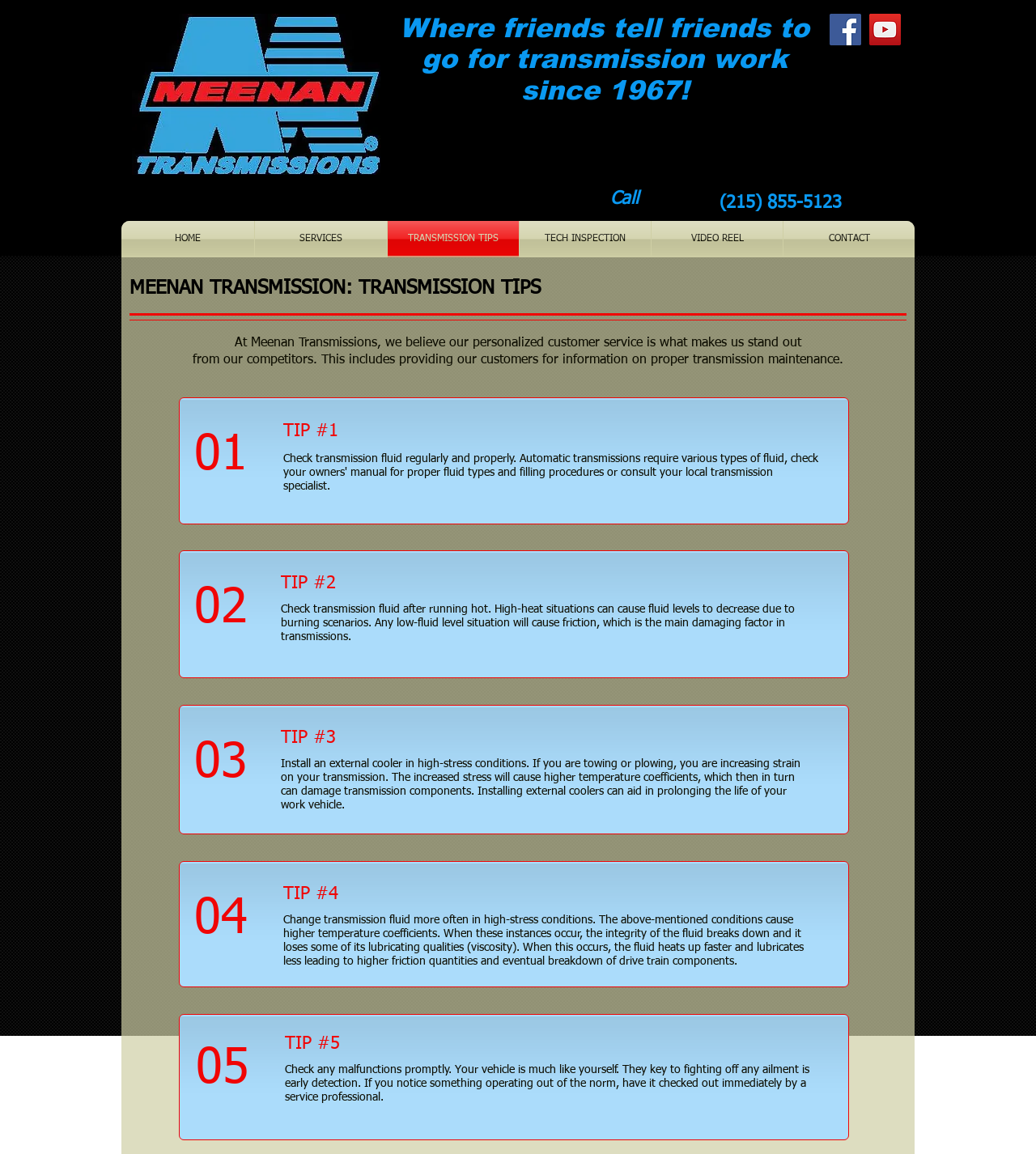Give the bounding box coordinates for the element described as: "Touring".

None